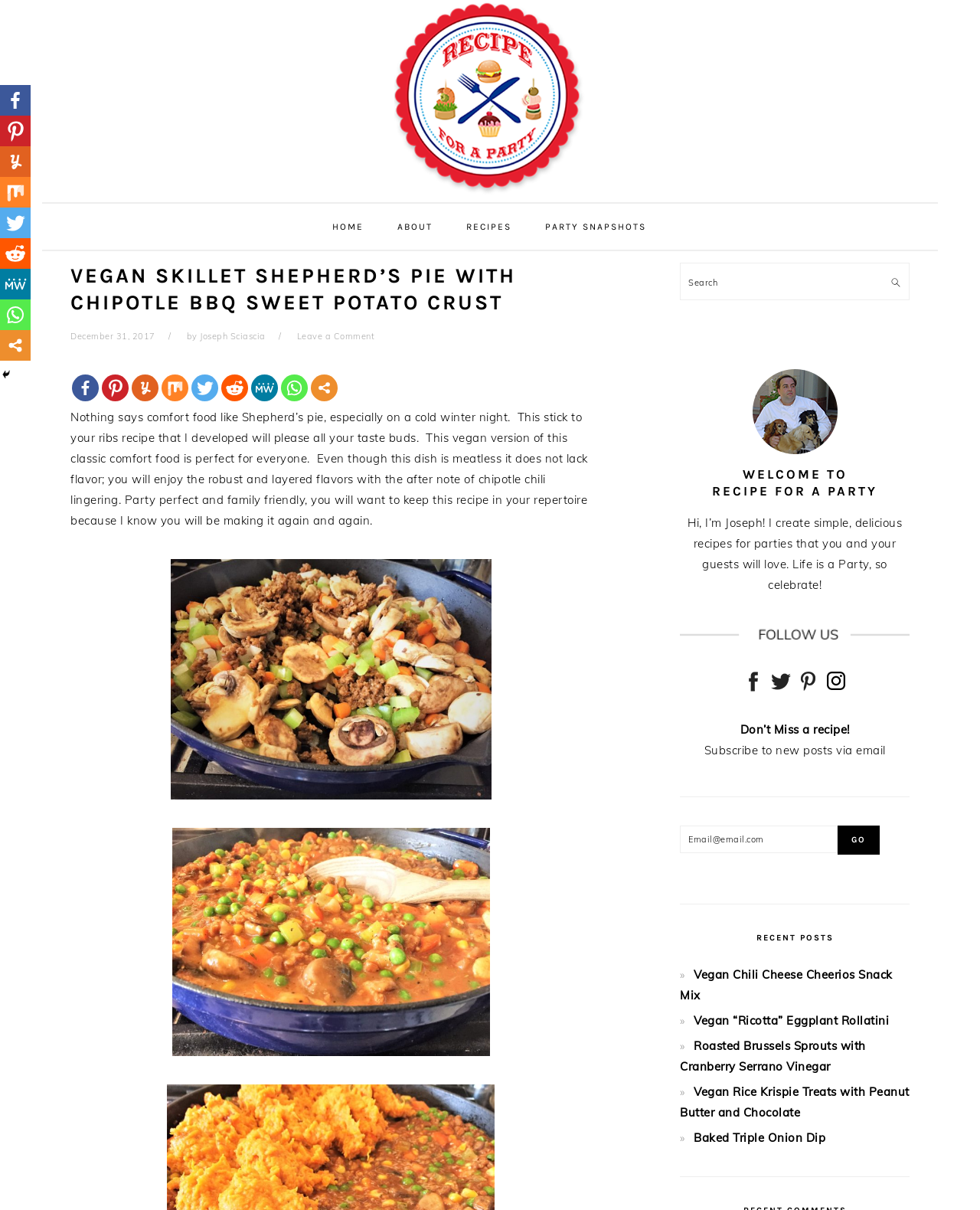Determine the webpage's heading and output its text content.

VEGAN SKILLET SHEPHERD’S PIE WITH CHIPOTLE BBQ SWEET POTATO CRUST